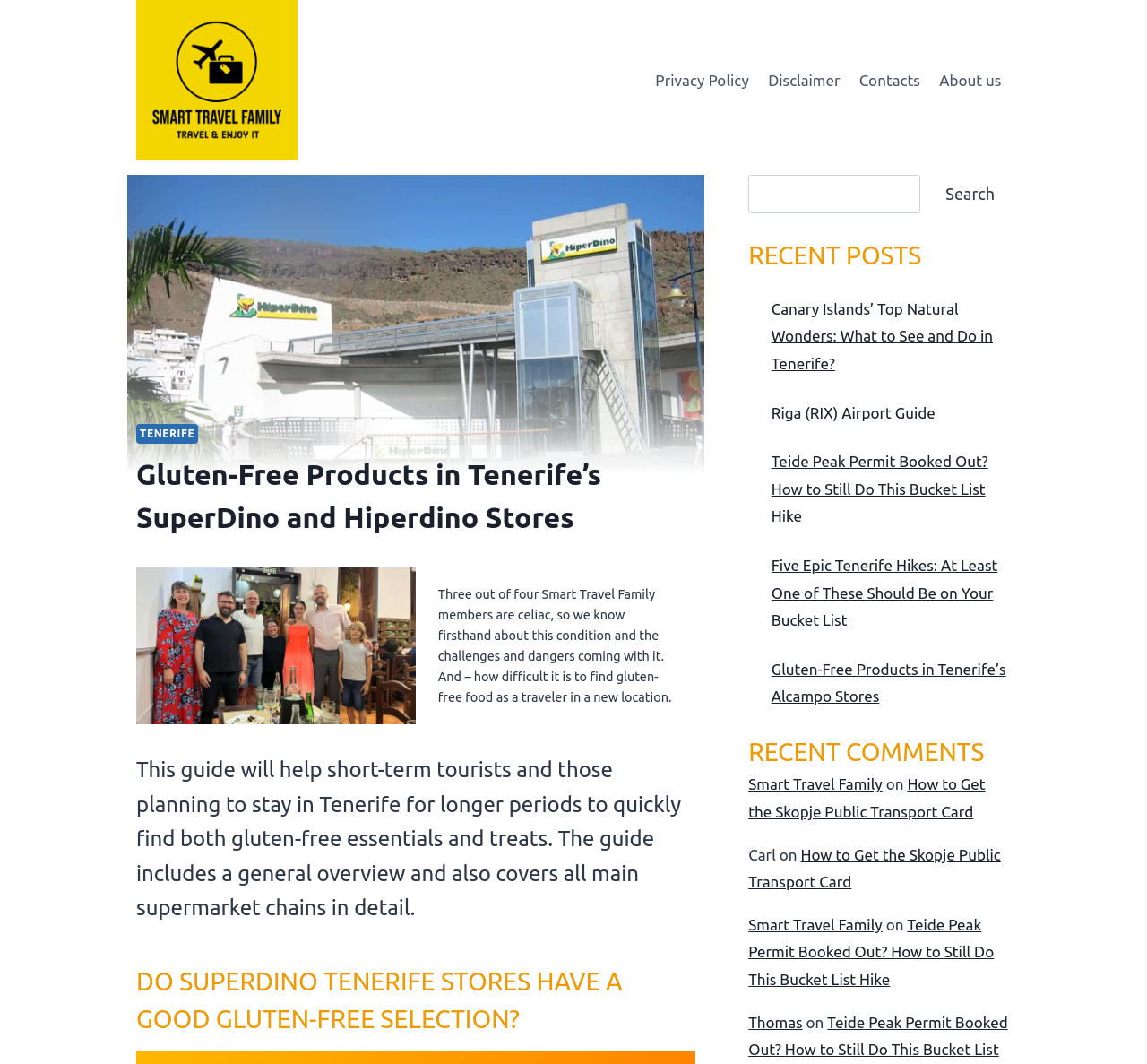Identify the bounding box coordinates of the region that needs to be clicked to carry out this instruction: "Click the 'Privacy Policy' link". Provide these coordinates as four float numbers ranging from 0 to 1, i.e., [left, top, right, bottom].

[0.563, 0.055, 0.661, 0.095]